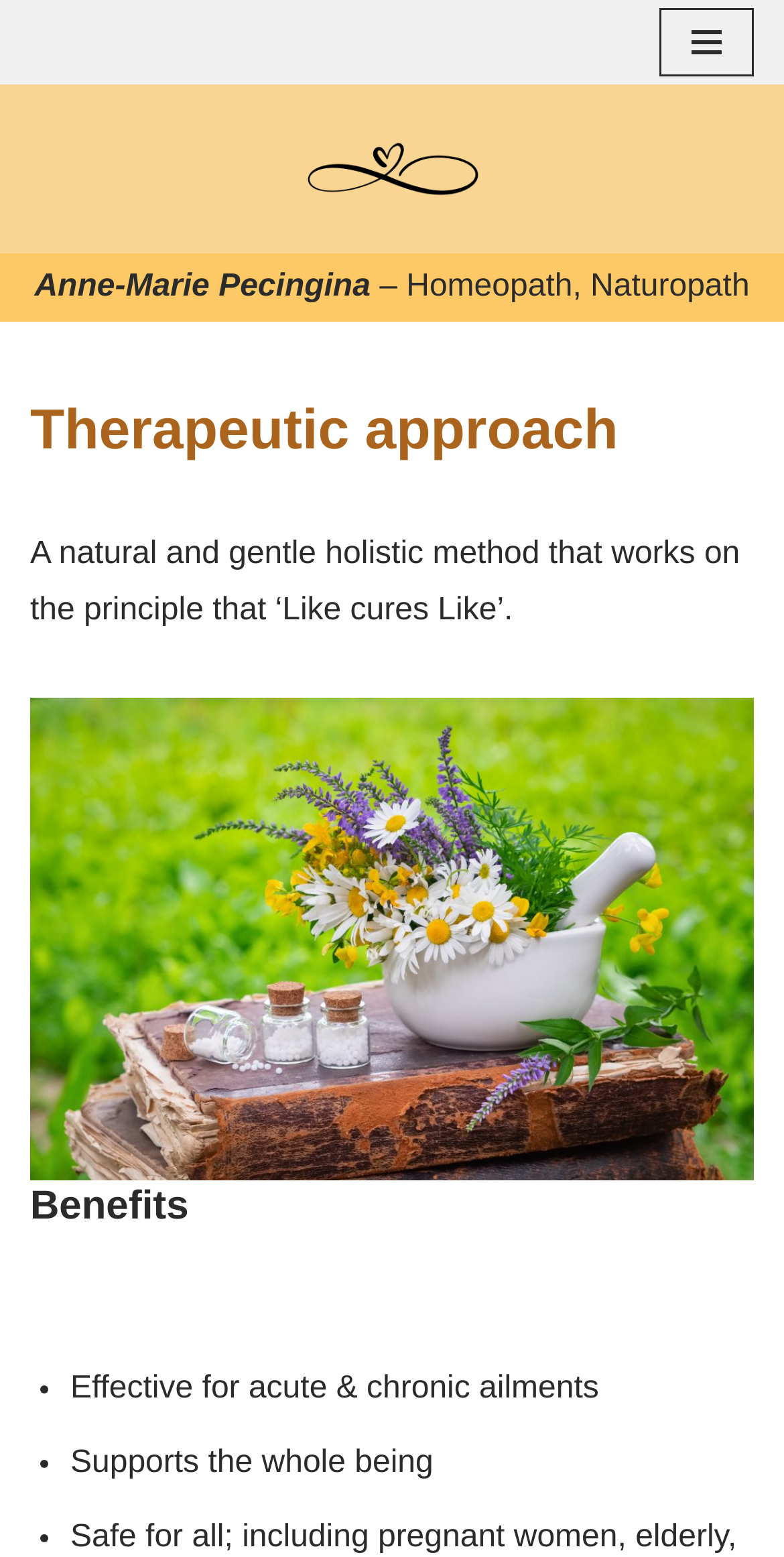What are the benefits of this therapeutic approach?
Please look at the screenshot and answer in one word or a short phrase.

Effective for acute & chronic ailments, Supports the whole being